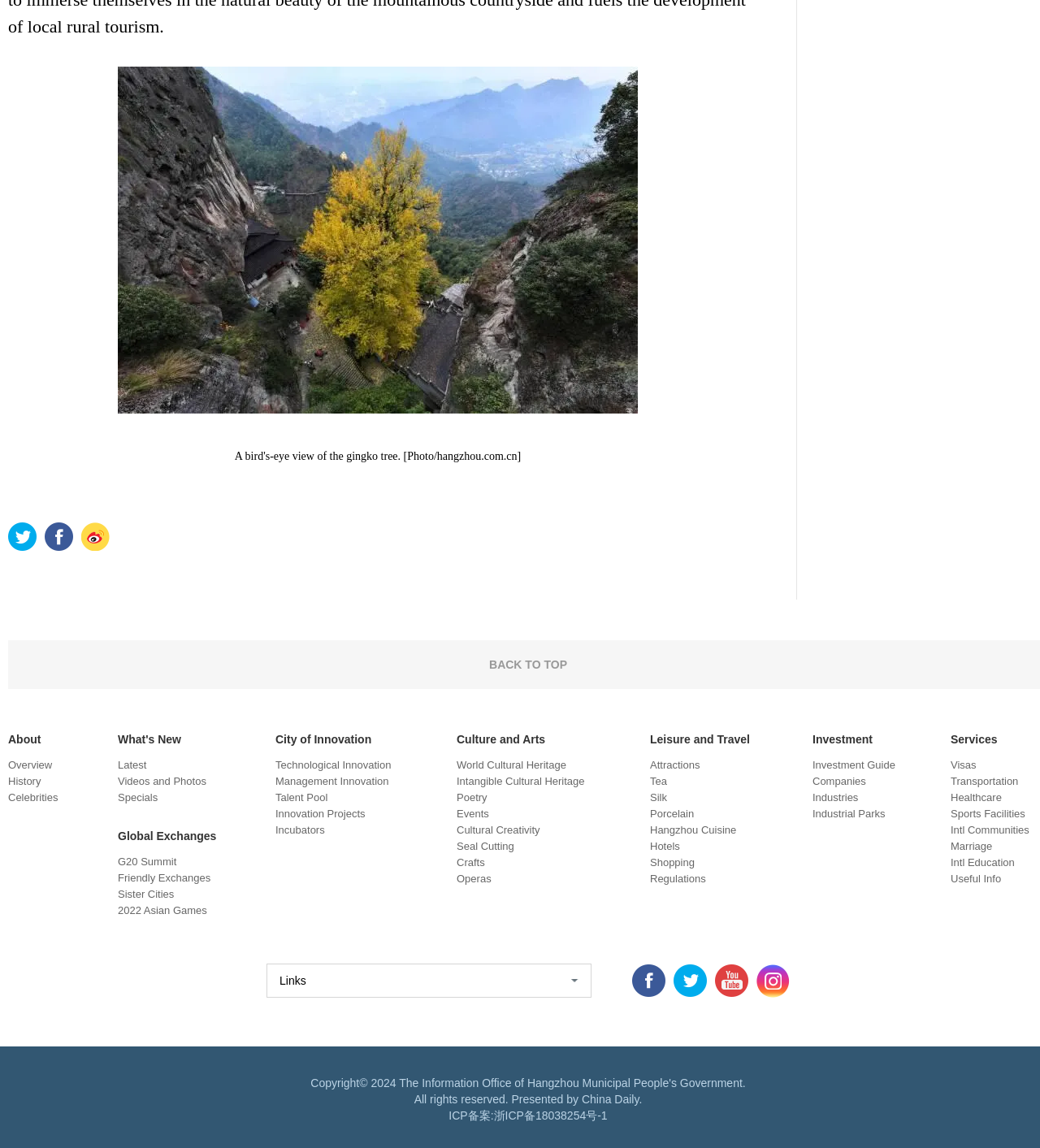Determine the bounding box coordinates of the area to click in order to meet this instruction: "Get Investment Guide".

[0.781, 0.661, 0.861, 0.672]